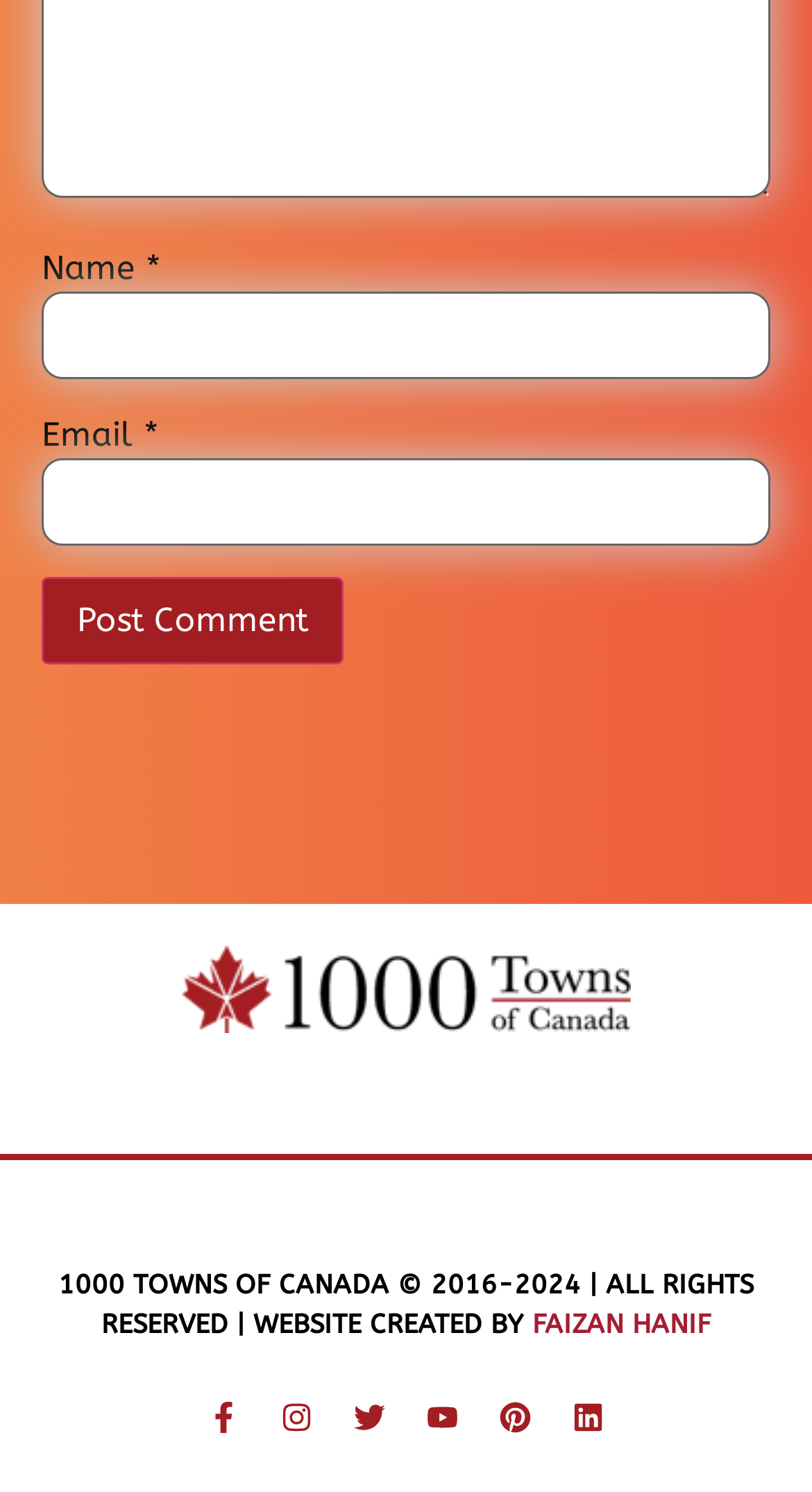How many social media links are present?
Based on the screenshot, respond with a single word or phrase.

6